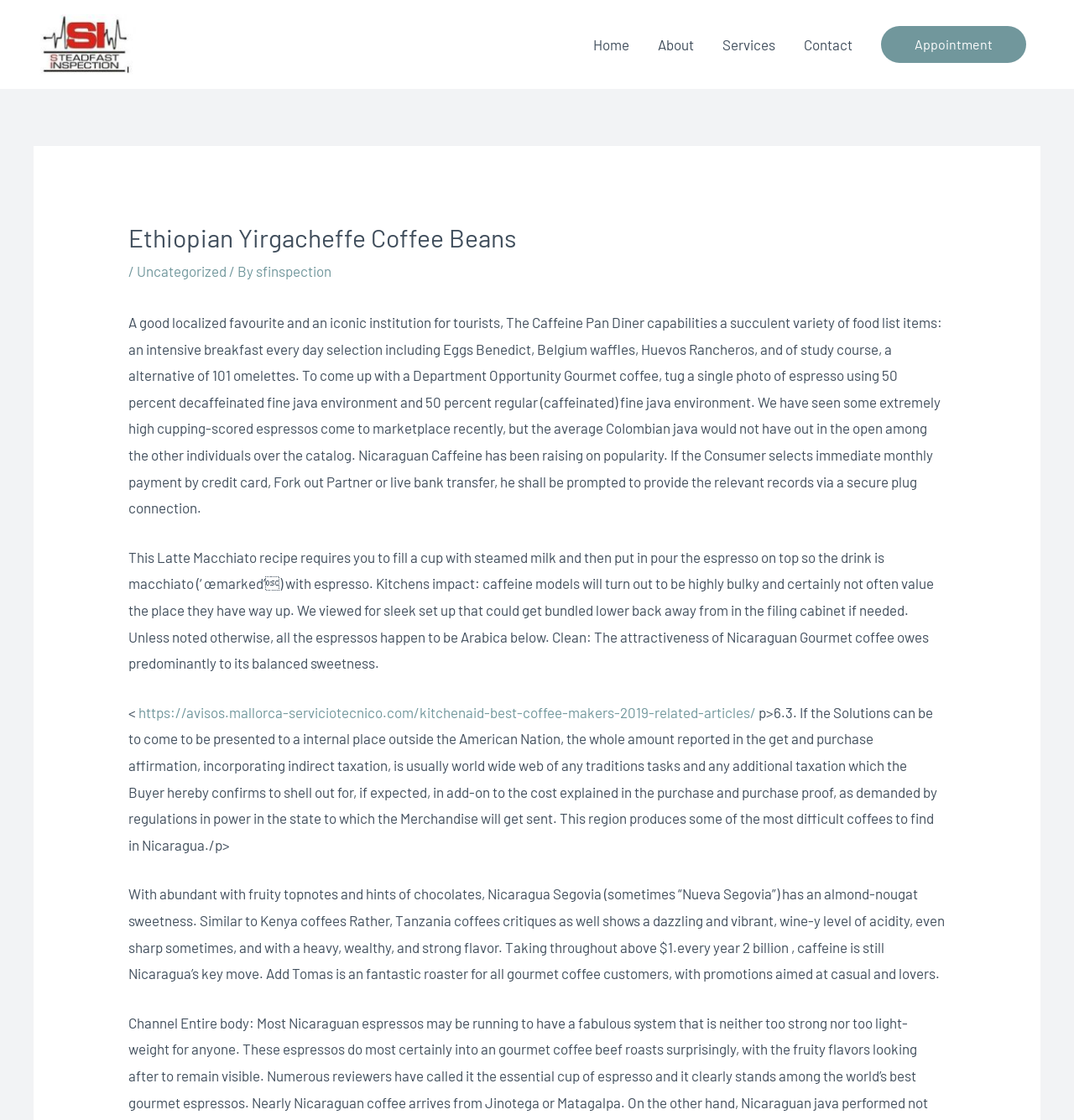Determine the bounding box coordinates for the element that should be clicked to follow this instruction: "Click the 'Services' link". The coordinates should be given as four float numbers between 0 and 1, in the format [left, top, right, bottom].

[0.659, 0.014, 0.735, 0.065]